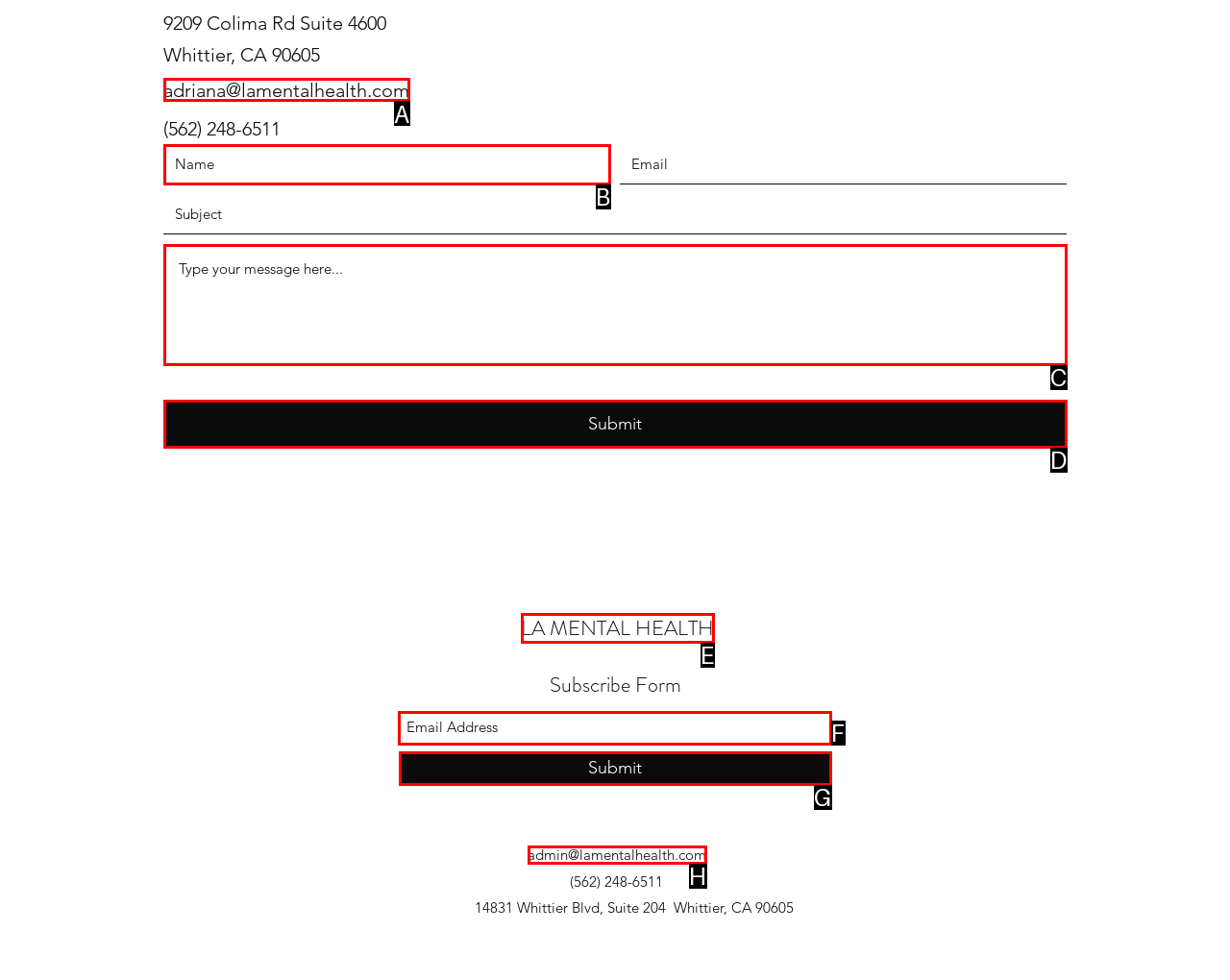Choose the HTML element that should be clicked to accomplish the task: Subscribe with your email address. Answer with the letter of the chosen option.

F